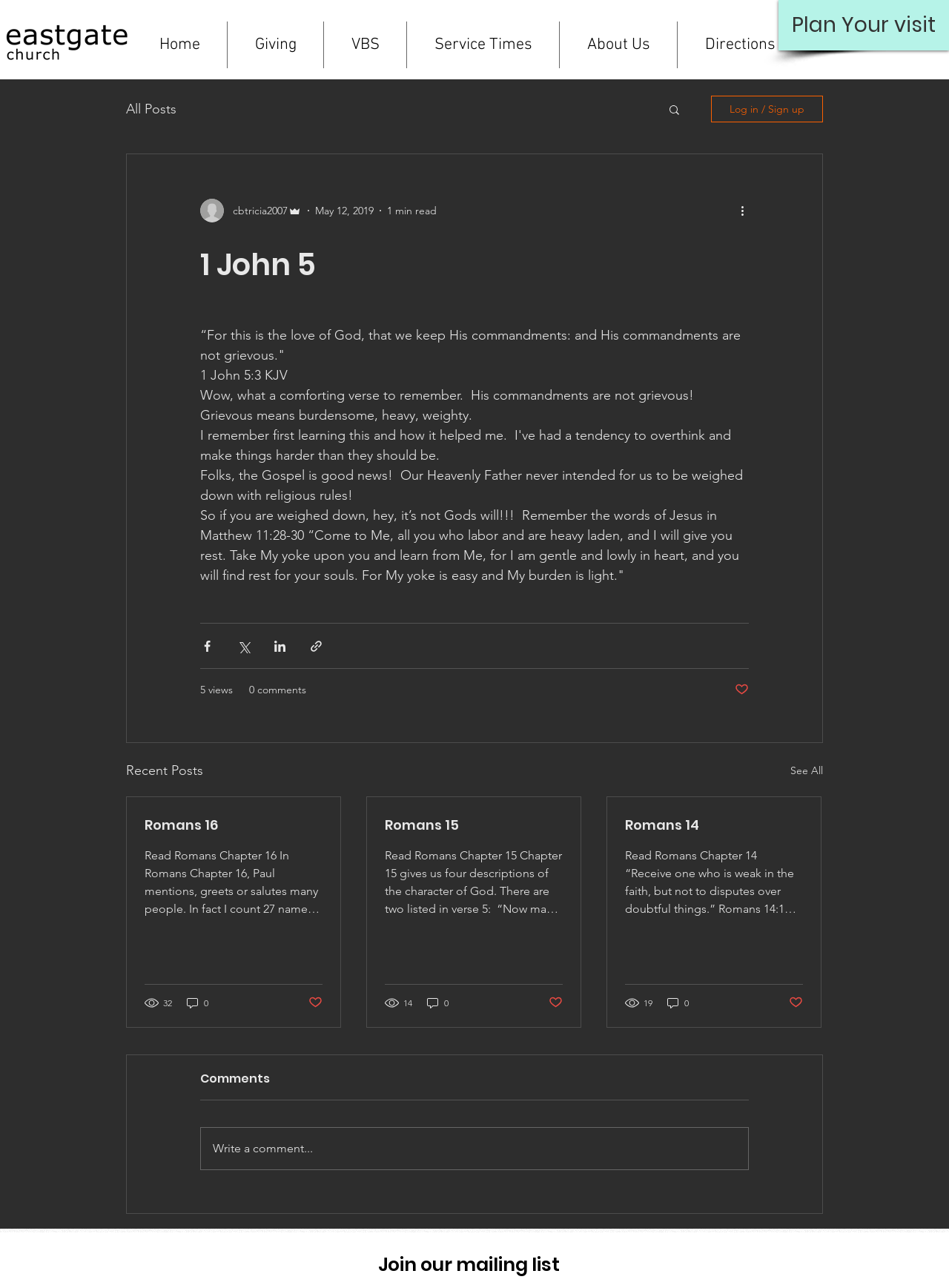What is the purpose of the 'Search' button?
Could you answer the question in a detailed manner, providing as much information as possible?

The 'Search' button is located at the top of the webpage, and it is likely used to search for specific content within the website.